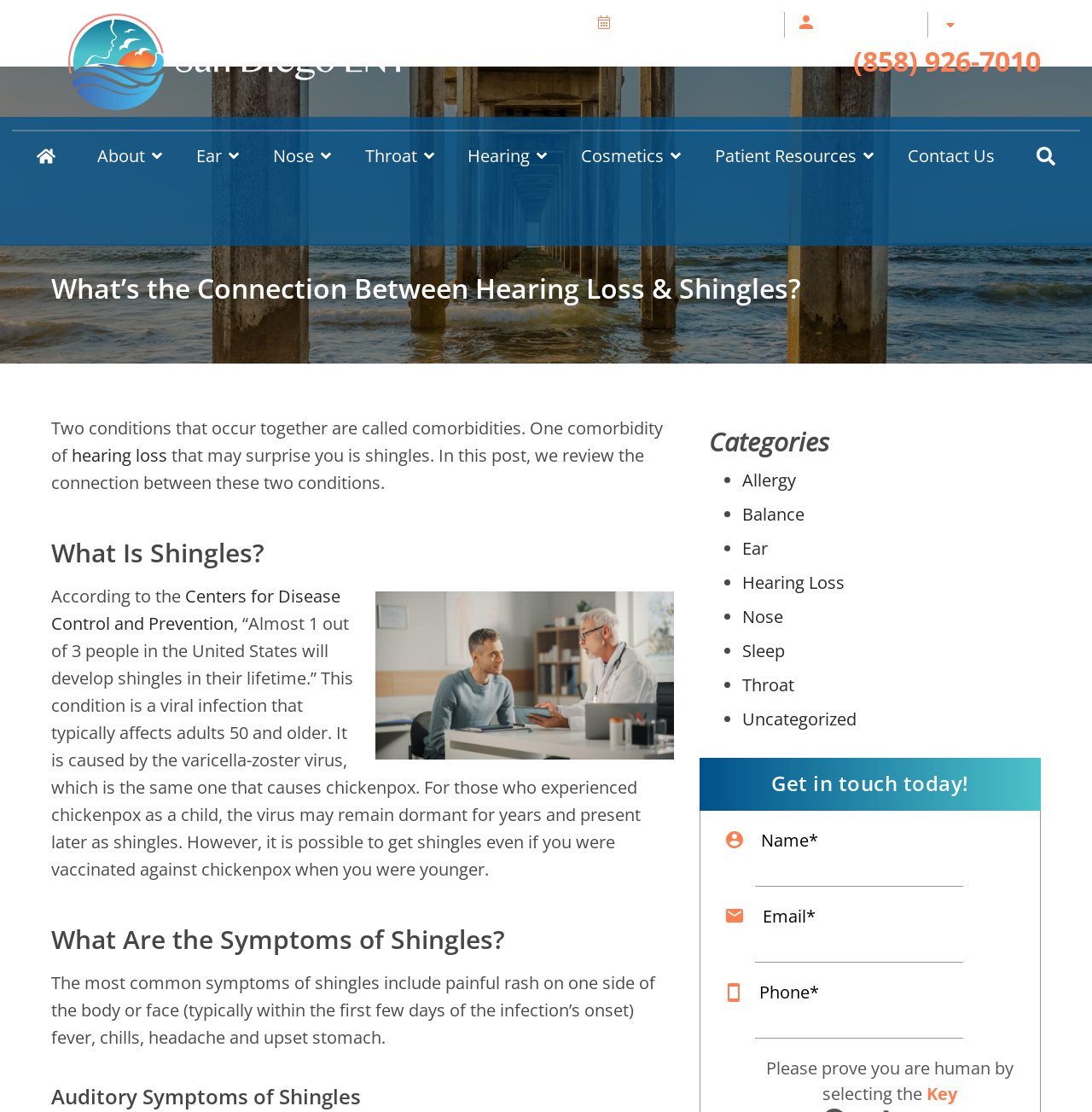Give the bounding box coordinates for the element described by: "Home".

[0.047, 0.107, 0.102, 0.15]